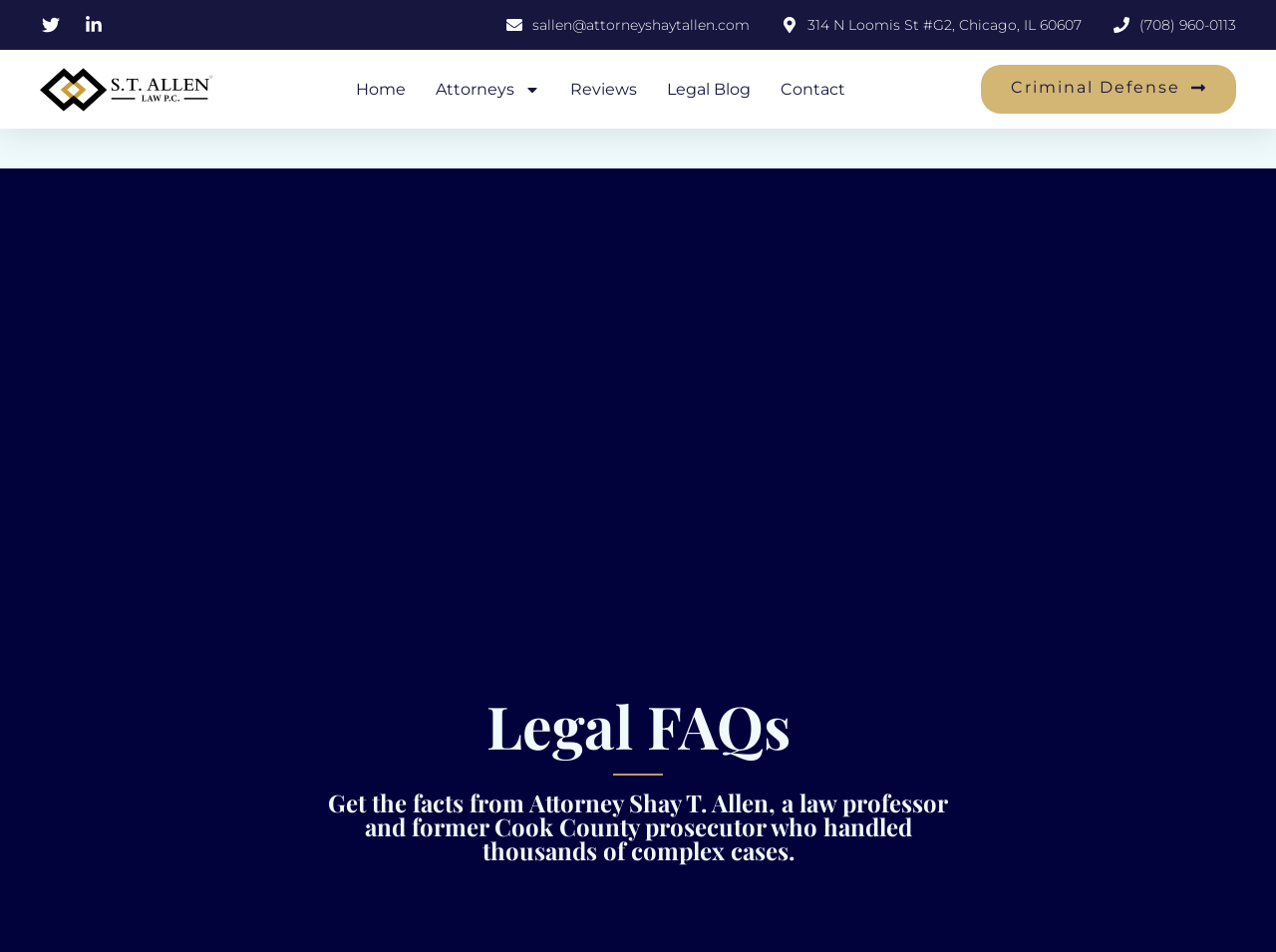What is the phone number to contact the attorney?
Please provide a single word or phrase as the answer based on the screenshot.

(708) 960-0113